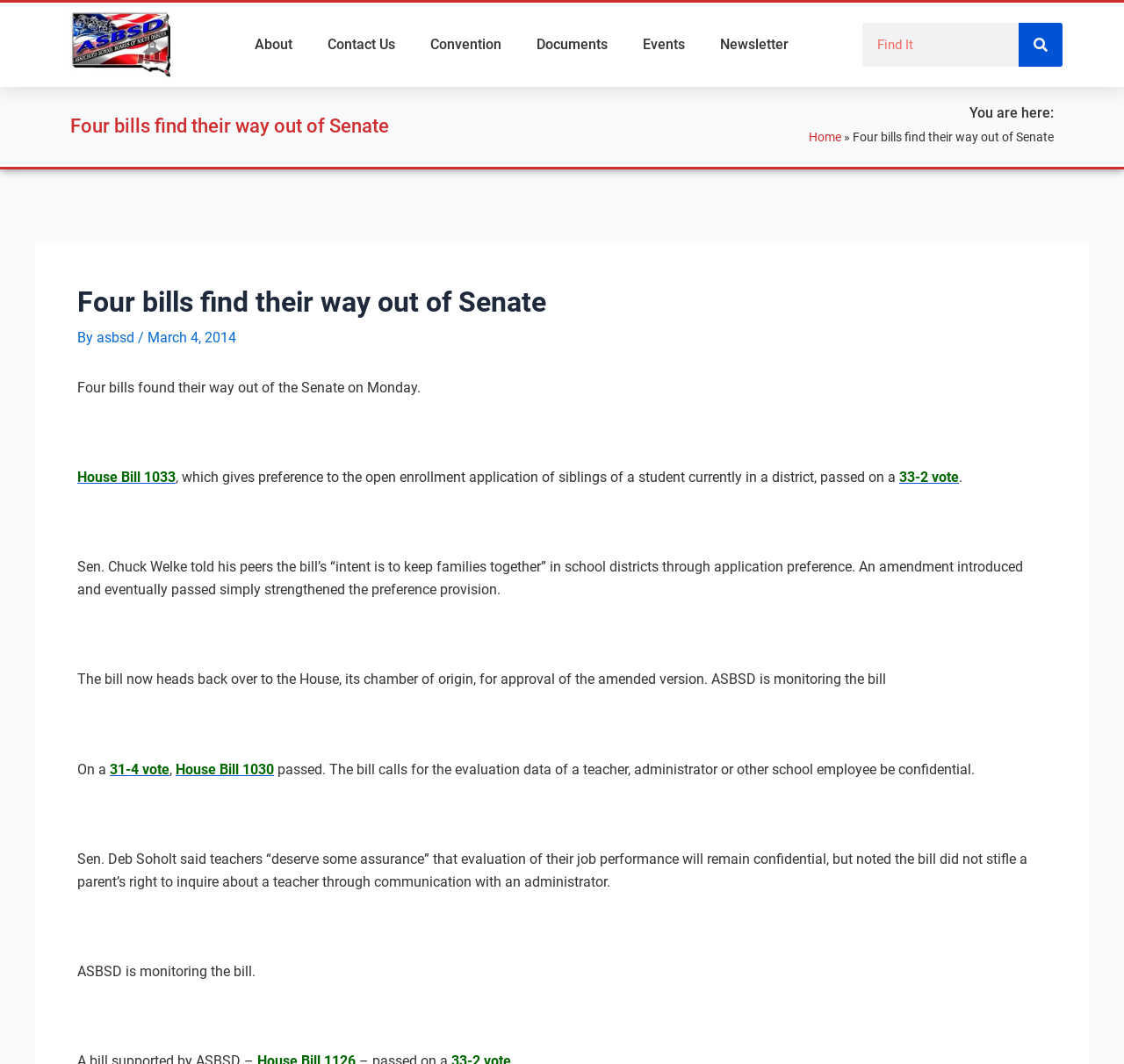Produce an extensive caption that describes everything on the webpage.

The webpage is about the Associated School Boards of South Dakota (ASBSD) and features a news article about four bills that have made their way out of the Senate. At the top left corner, there is an ASBSD logo, which is an image linked to the organization's homepage. 

Below the logo, there is a navigation menu with links to various sections of the website, including "About", "Contact Us", "Convention", "Documents", "Events", and "Newsletter". 

To the right of the navigation menu, there is a search bar with a search button. 

The main content of the webpage is a news article with the title "Four bills find their way out of Senate". The article is divided into several paragraphs, with headings and links to related bills and organizations. The article discusses the details of each bill, including House Bill 1033, which gives preference to the open enrollment application of siblings of a student currently in a district, and House Bill 1030, which calls for the evaluation data of a teacher, administrator, or other school employee to be confidential. 

Throughout the article, there are links to specific bills, votes, and organizations, as well as quotes from senators and explanations of the bills' provisions. At the bottom of the article, there is a "Post navigation" section, which may provide links to related articles or previous/next posts.